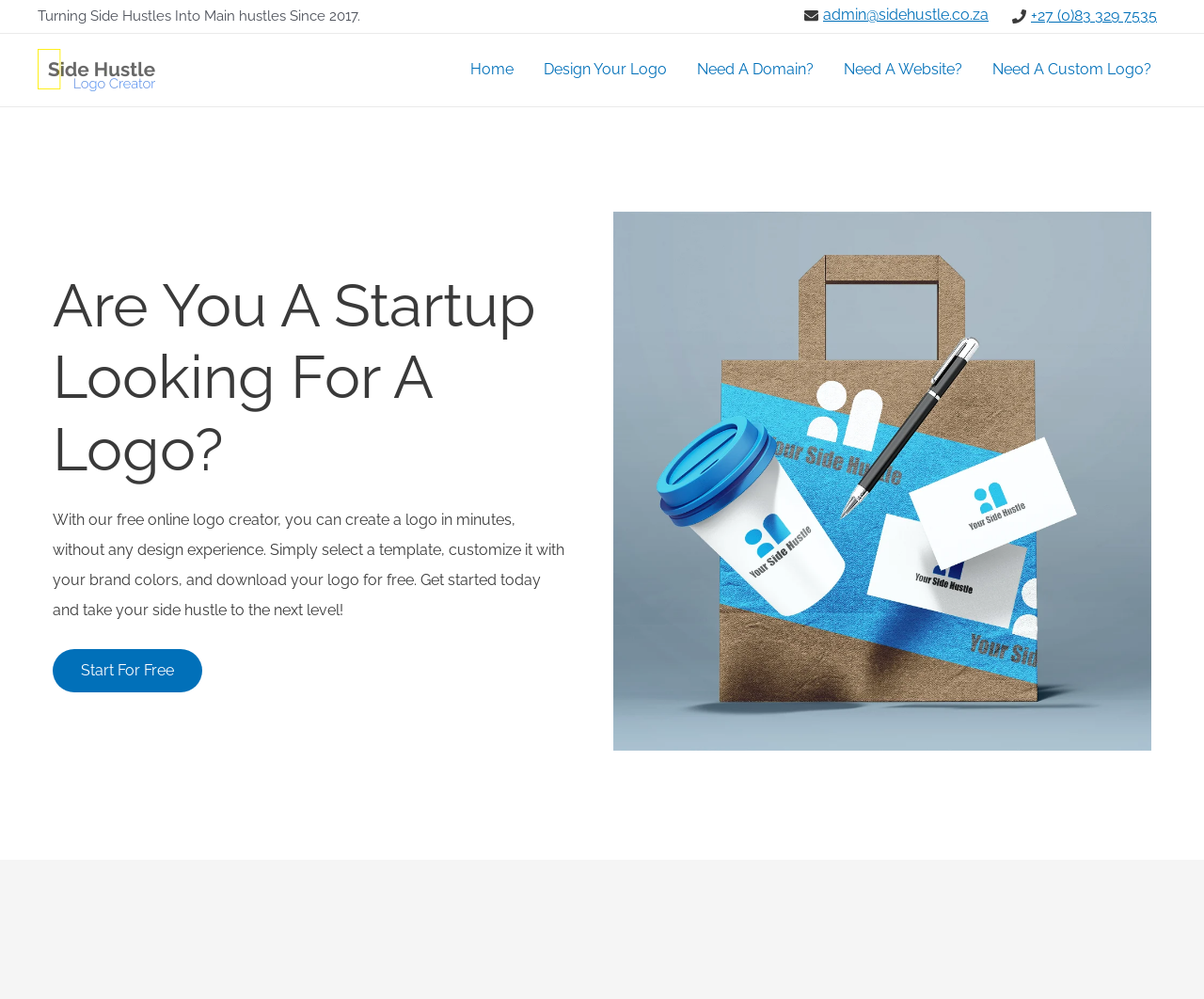Please answer the following question using a single word or phrase: 
What is the company's email address?

admin@sidehustle.co.za